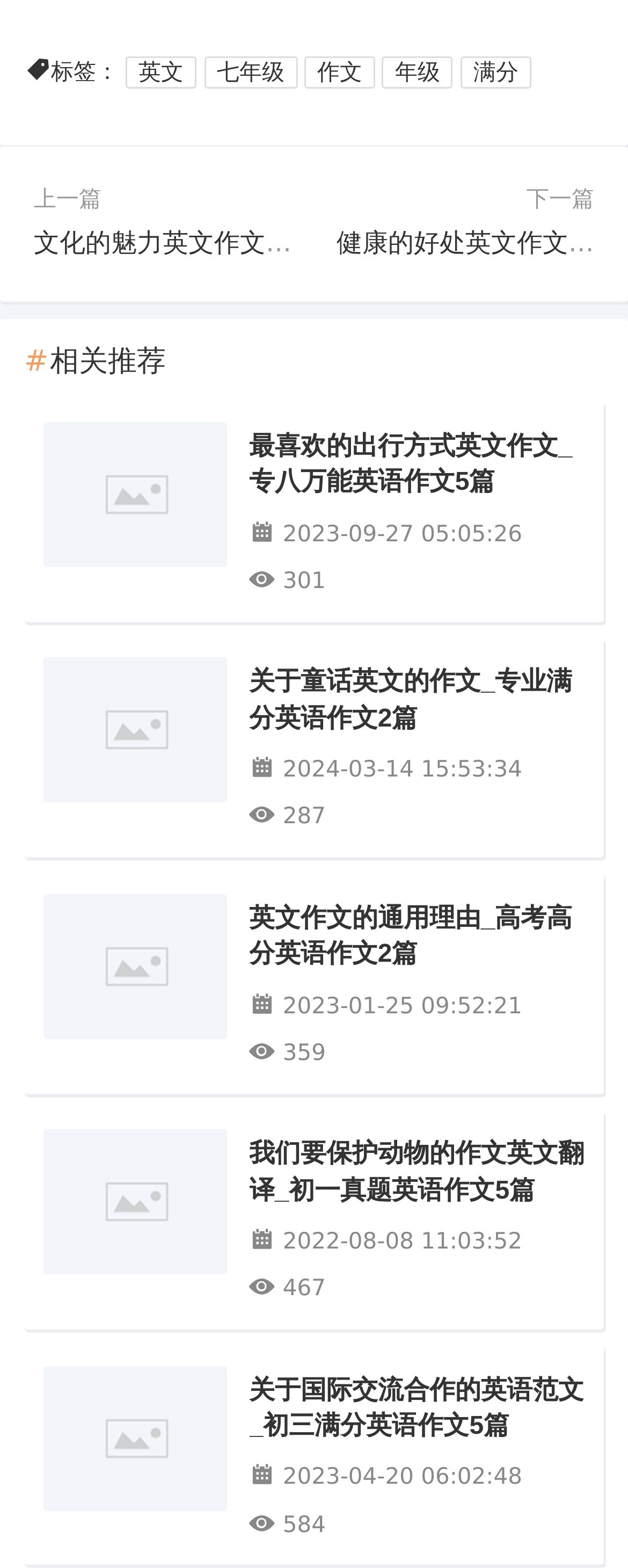What is the topic of the third article?
Answer the question based on the image using a single word or a brief phrase.

英文作文的通用理由